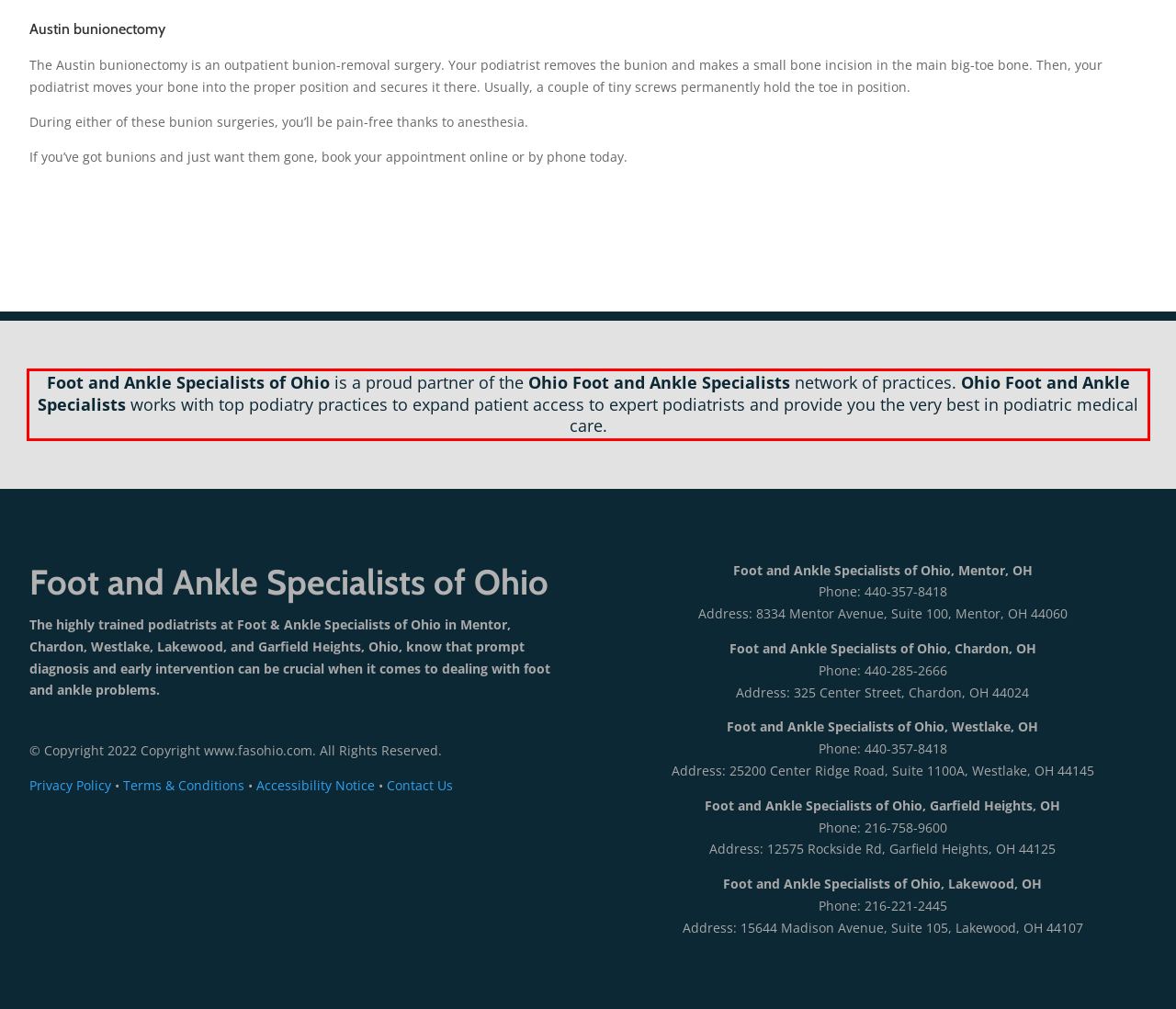Look at the provided screenshot of the webpage and perform OCR on the text within the red bounding box.

Foot and Ankle Specialists of Ohio is a proud partner of the Ohio Foot and Ankle Specialists network of practices. Ohio Foot and Ankle Specialists works with top podiatry practices to expand patient access to expert podiatrists and provide you the very best in podiatric medical care.